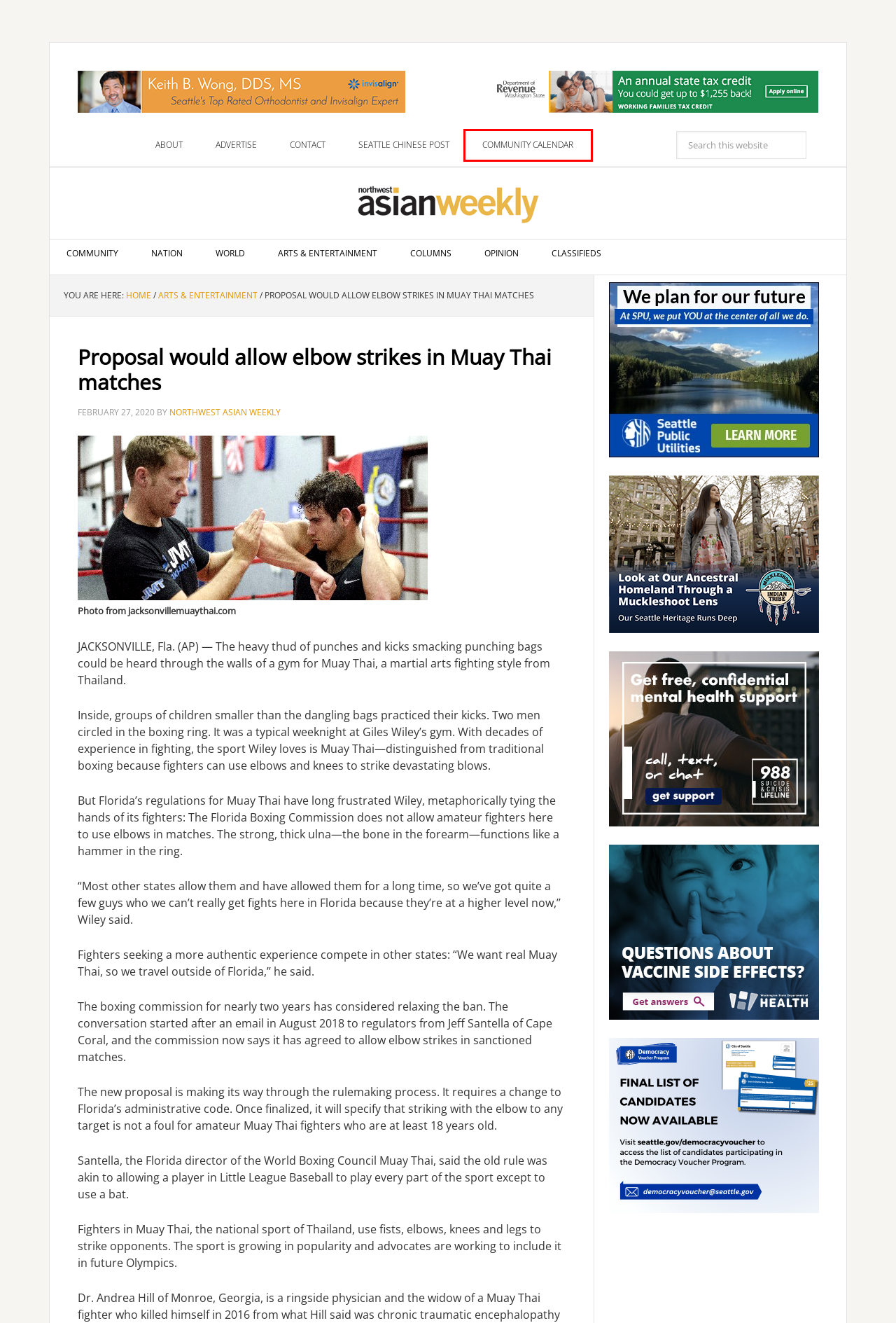Consider the screenshot of a webpage with a red bounding box and select the webpage description that best describes the new page that appears after clicking the element inside the red box. Here are the candidates:
A. National News
B. Events from June 15 – November 9
C. Classifieds
D. Participating Candidates - DemocracyVoucher | seattle.gov
E. Northwest Asian Weekly
F. Advertise
G. Your Public Utility - Utilities | seattle.gov
H. About

B